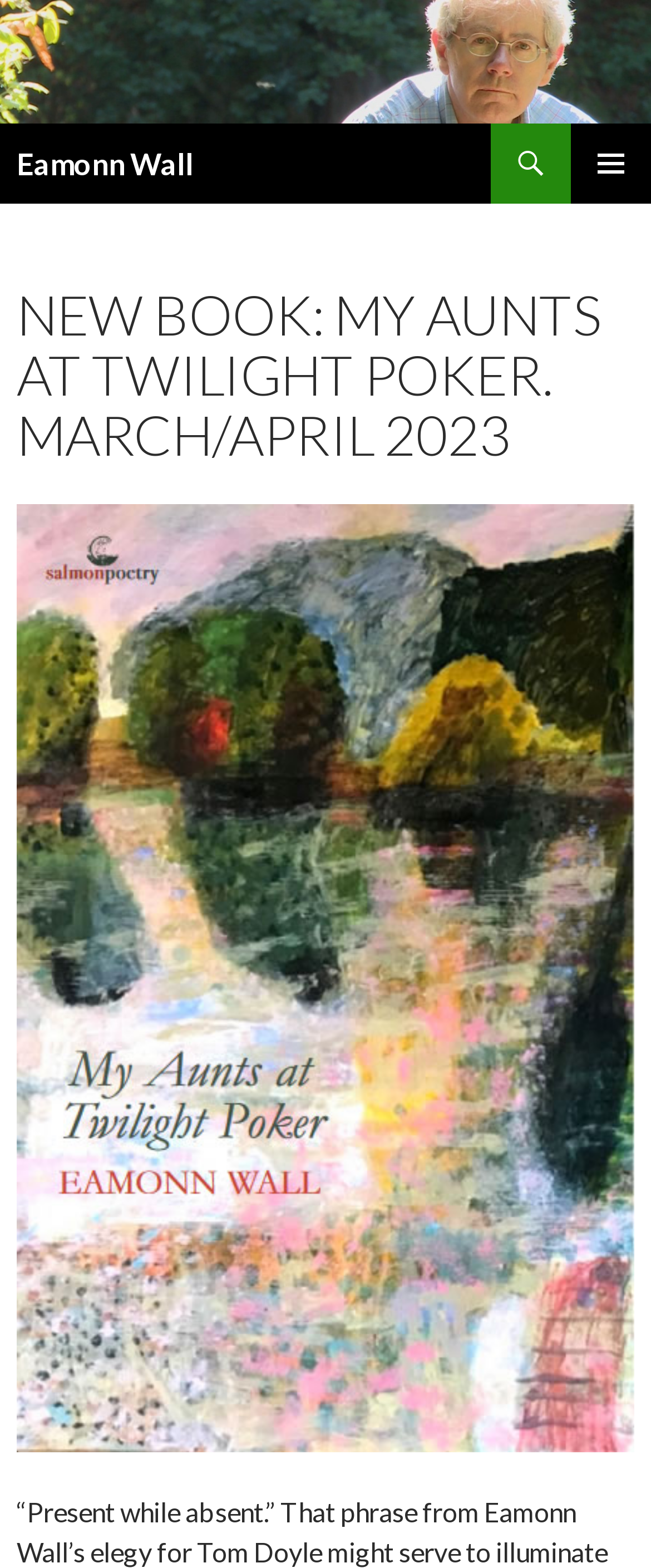Is there a search function on the webpage?
Kindly offer a comprehensive and detailed response to the question.

The webpage has a link labeled 'Search' with a bounding box coordinate of [0.01, 0.078, 0.013, 0.079], which suggests that there is a search function available on the webpage.